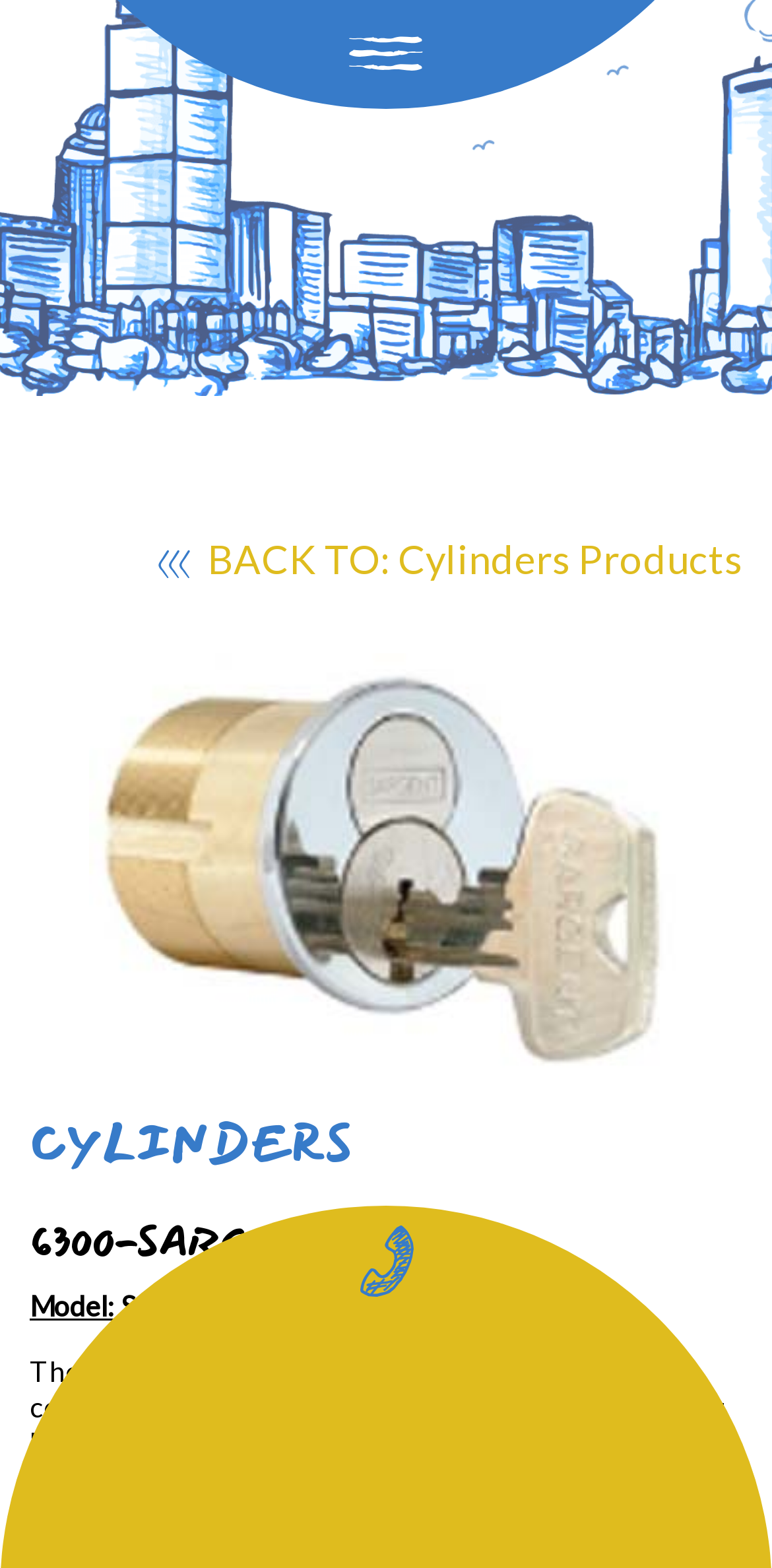Is the product a type of lock? Observe the screenshot and provide a one-word or short phrase answer.

Yes